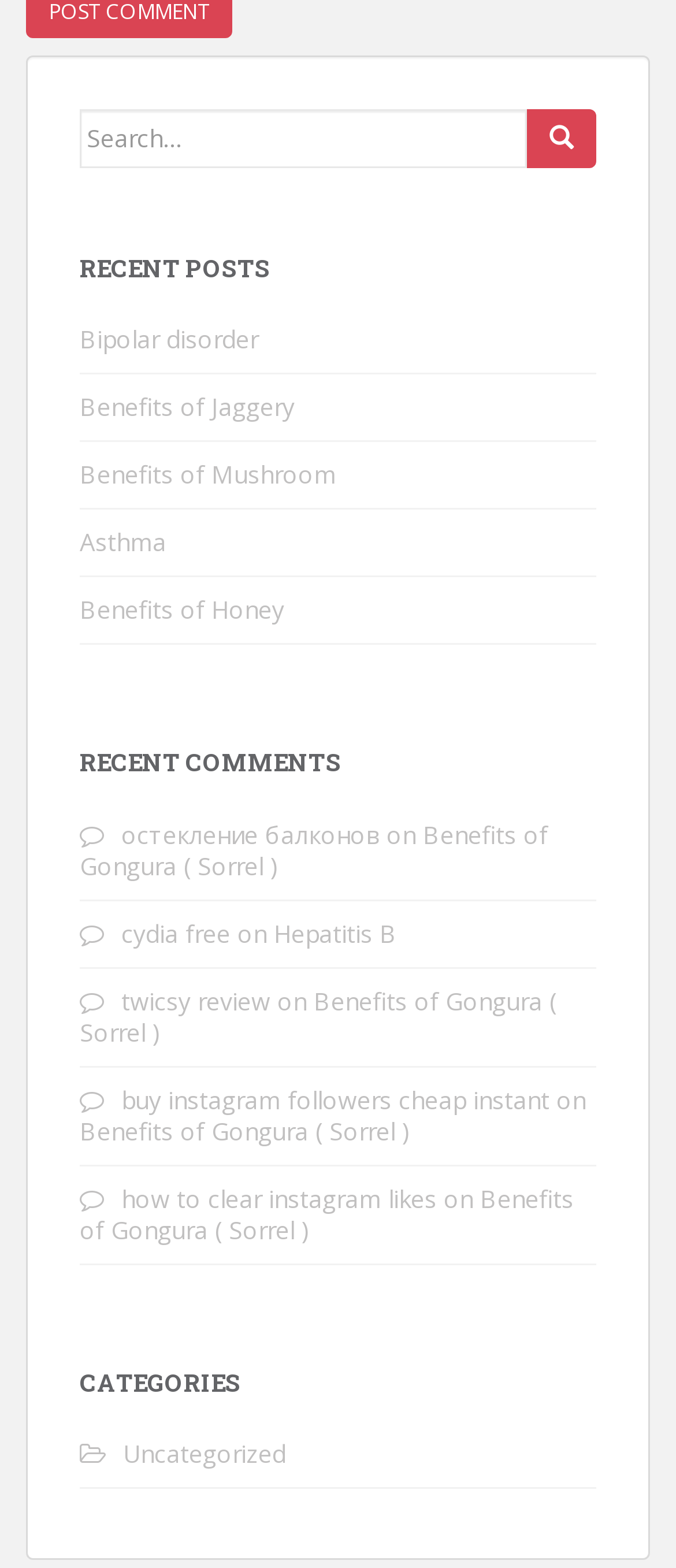Please specify the bounding box coordinates of the element that should be clicked to execute the given instruction: 'View recent post about Bipolar disorder'. Ensure the coordinates are four float numbers between 0 and 1, expressed as [left, top, right, bottom].

[0.118, 0.206, 0.382, 0.227]